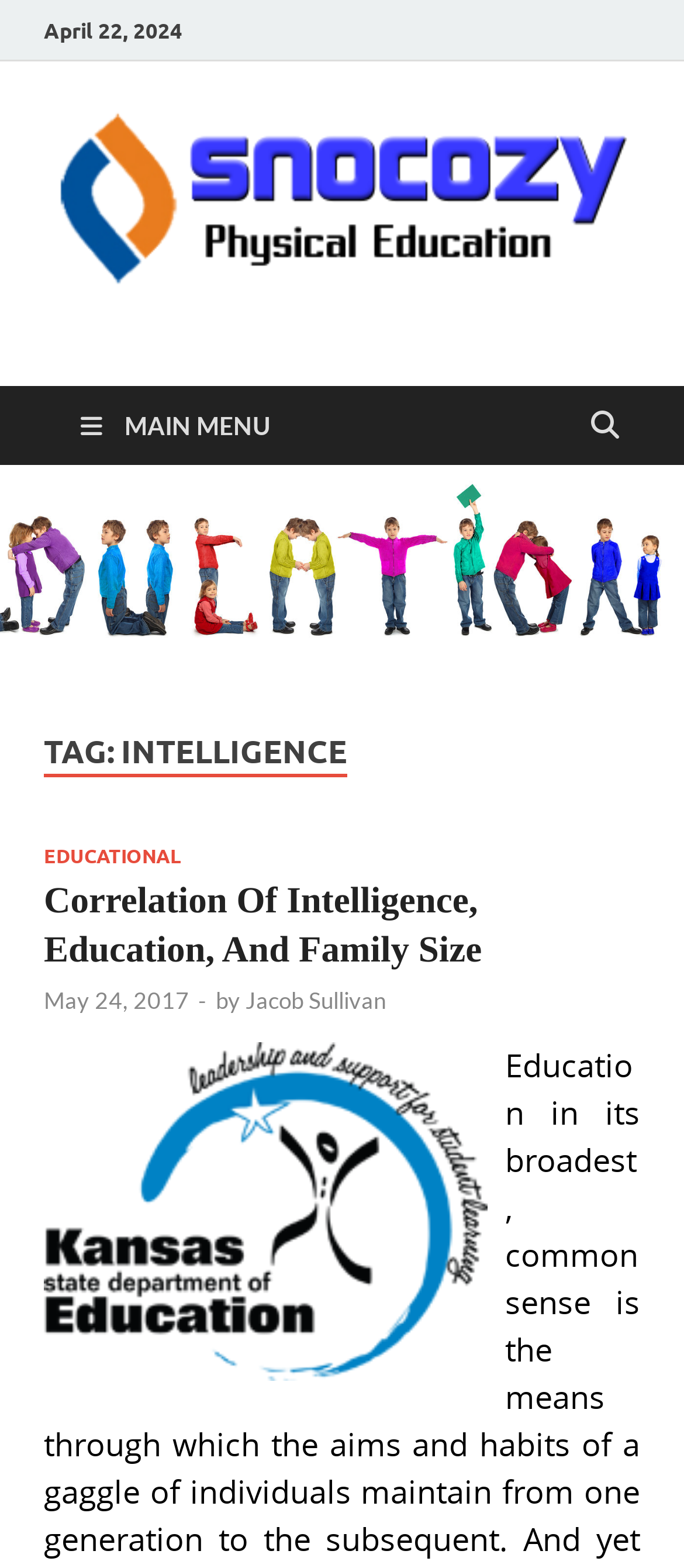Who is the author of the article?
Based on the screenshot, give a detailed explanation to answer the question.

I found the author's name by looking at the link element with a bounding box coordinate of [0.359, 0.629, 0.564, 0.647], which says 'Jacob Sullivan'. This link element is a child element of a HeaderAsNonLandmark element, indicating its relevance to the article.